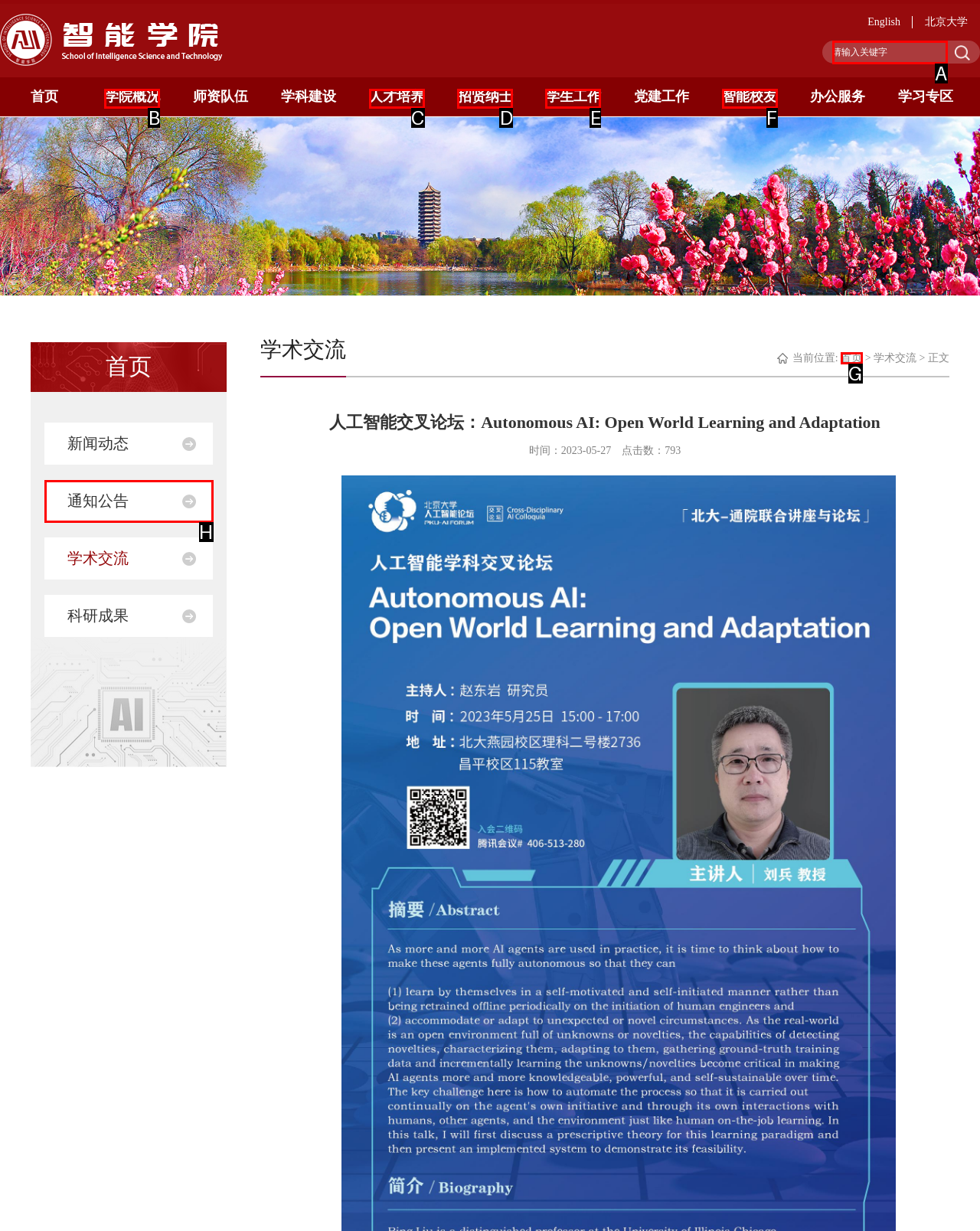Find the UI element described as: name="showkeycode" placeholder="请输入关键字"
Reply with the letter of the appropriate option.

A